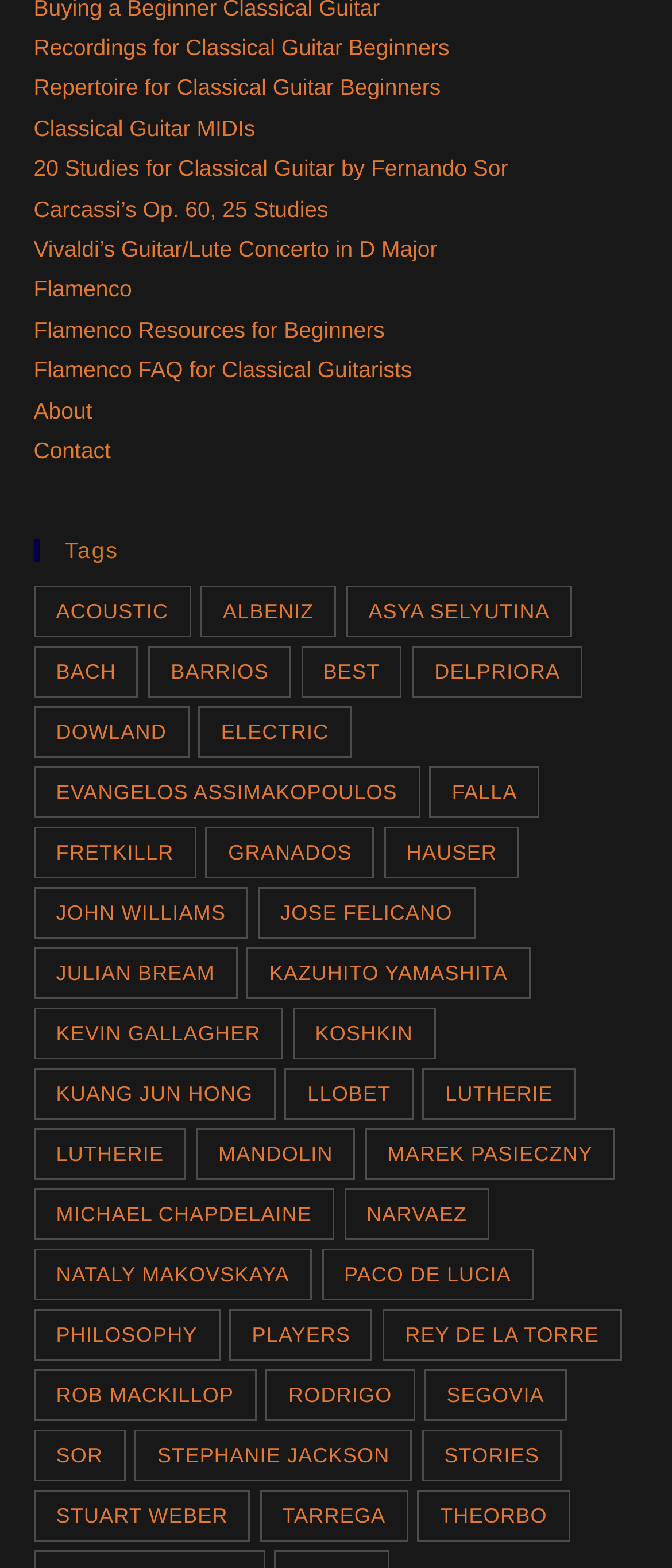Find the bounding box coordinates for the UI element whose description is: "Paco de Lucia". The coordinates should be four float numbers between 0 and 1, in the format [left, top, right, bottom].

[0.479, 0.797, 0.794, 0.83]